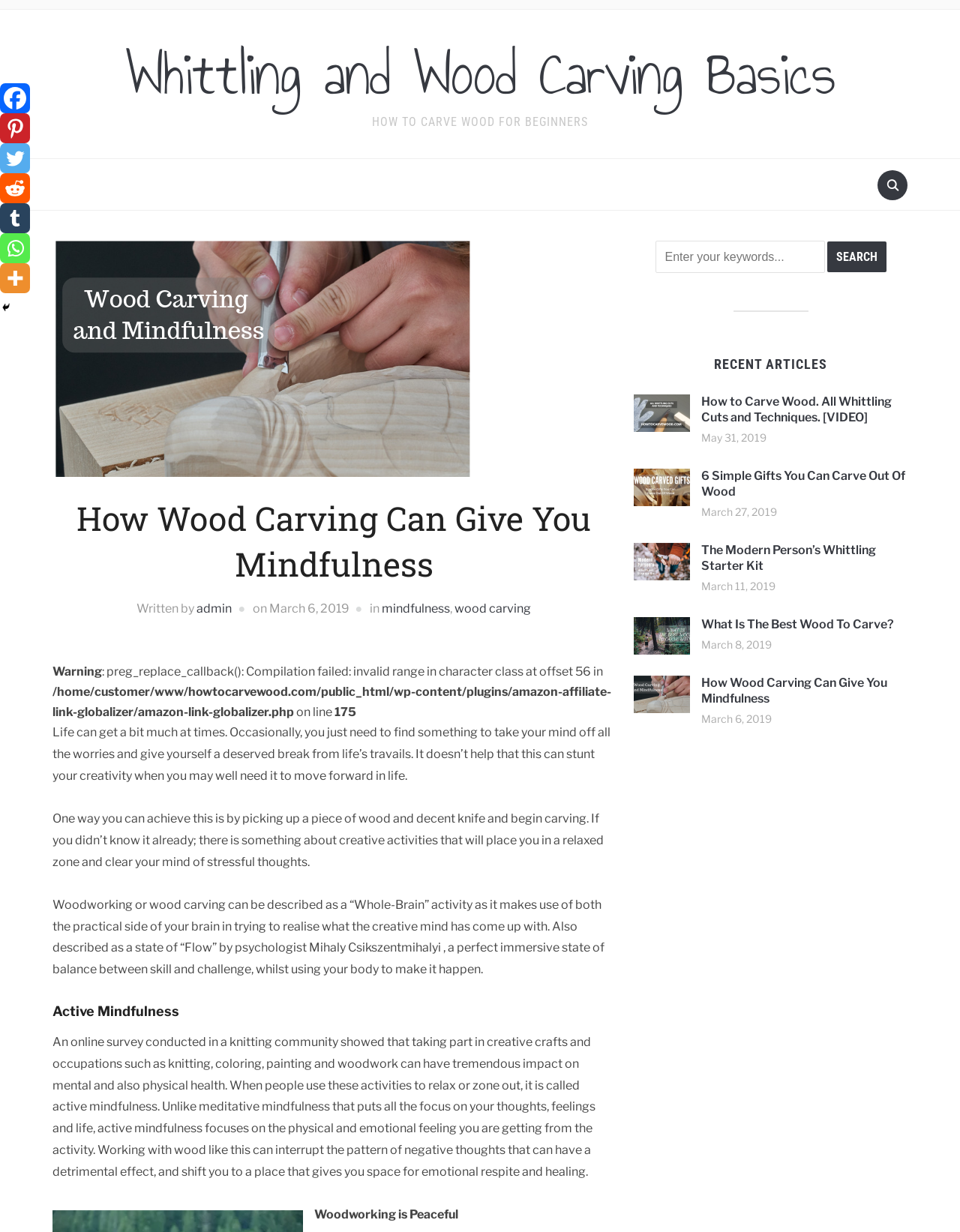Please identify the bounding box coordinates of where to click in order to follow the instruction: "Click on the Facebook link".

[0.0, 0.068, 0.031, 0.092]